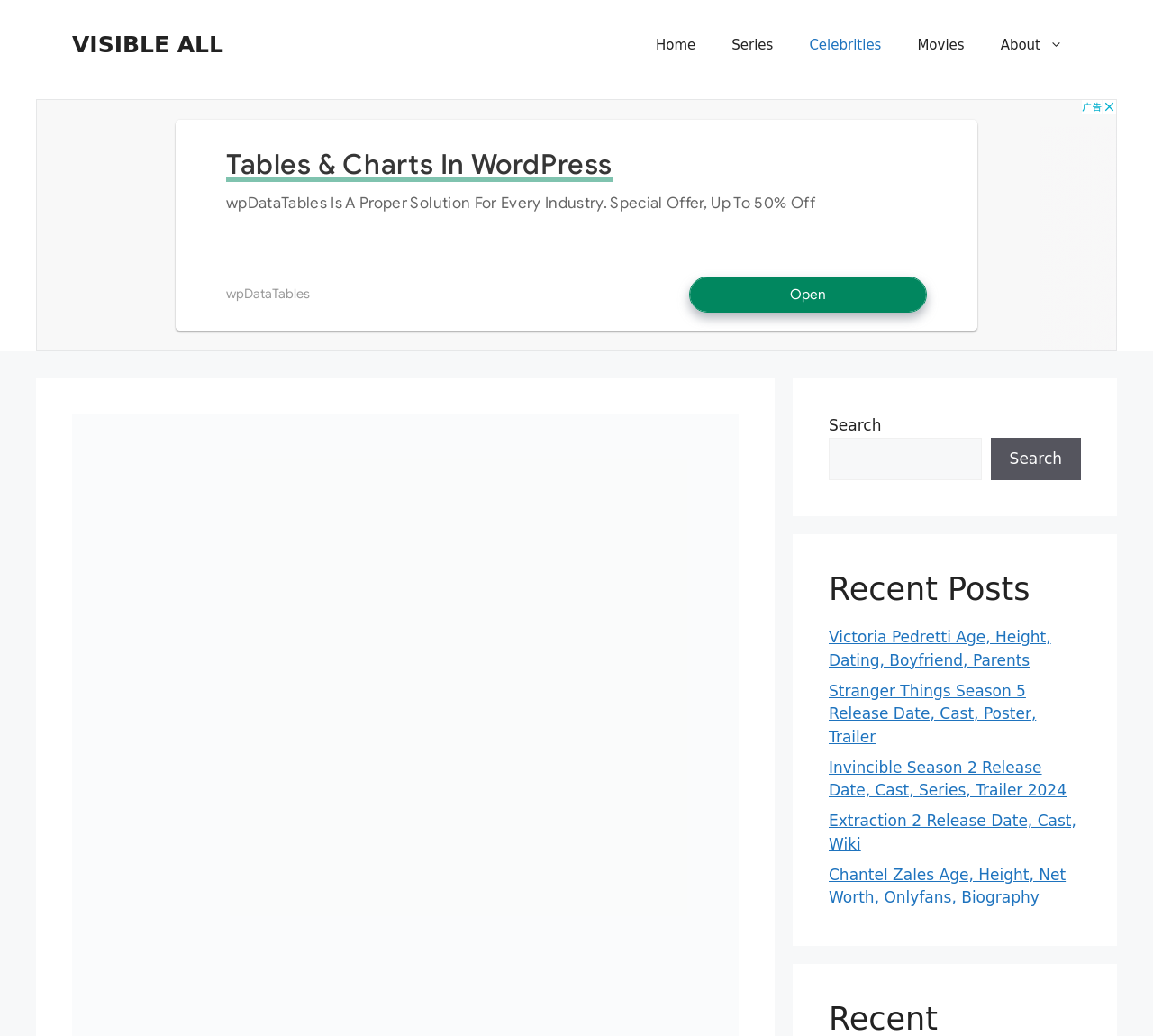Locate the bounding box of the user interface element based on this description: "VISIBLE ALL".

[0.062, 0.03, 0.194, 0.056]